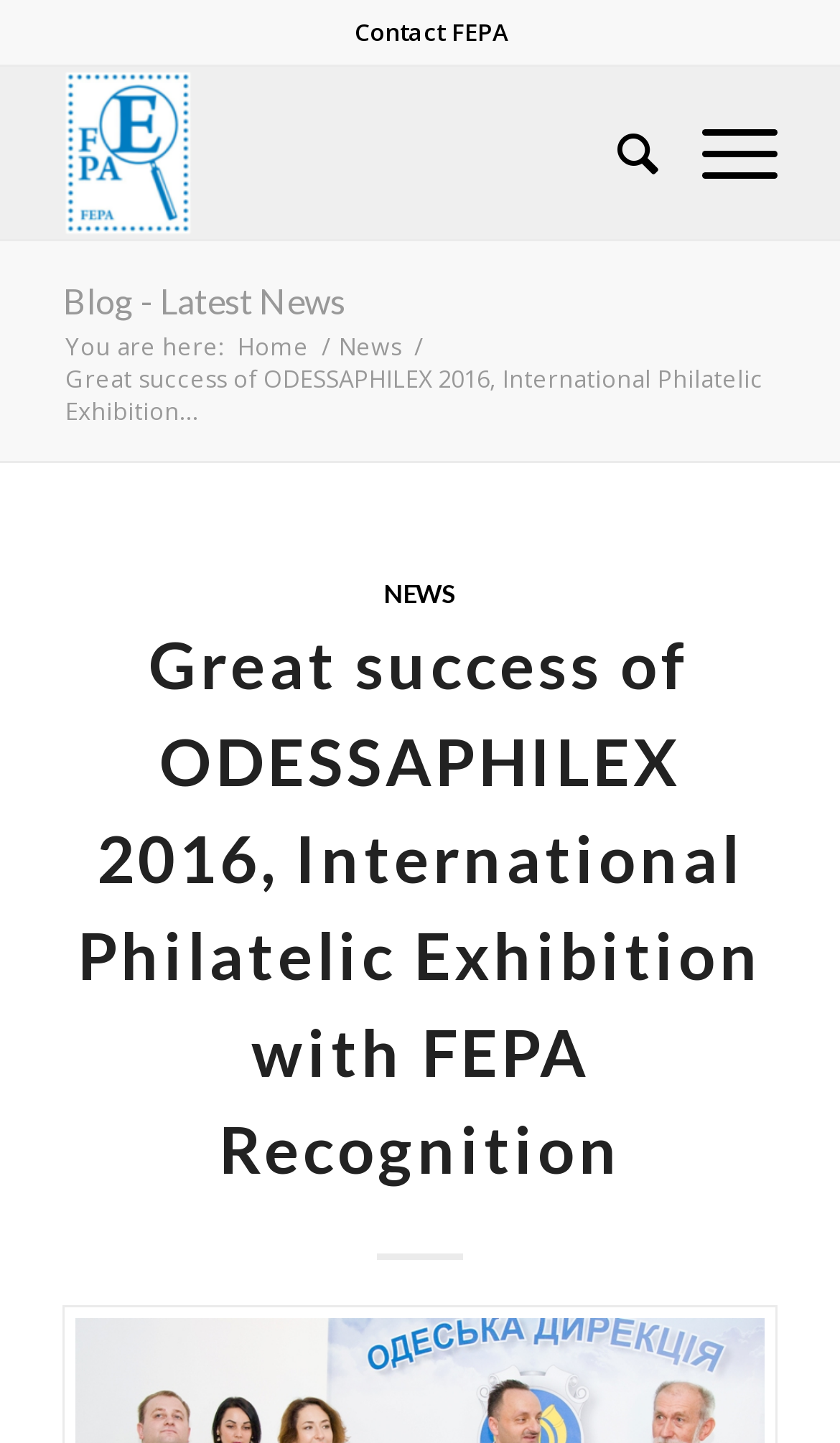What is the navigation menu item that leads to the contact page?
Based on the image, provide a one-word or brief-phrase response.

Contact FEPA